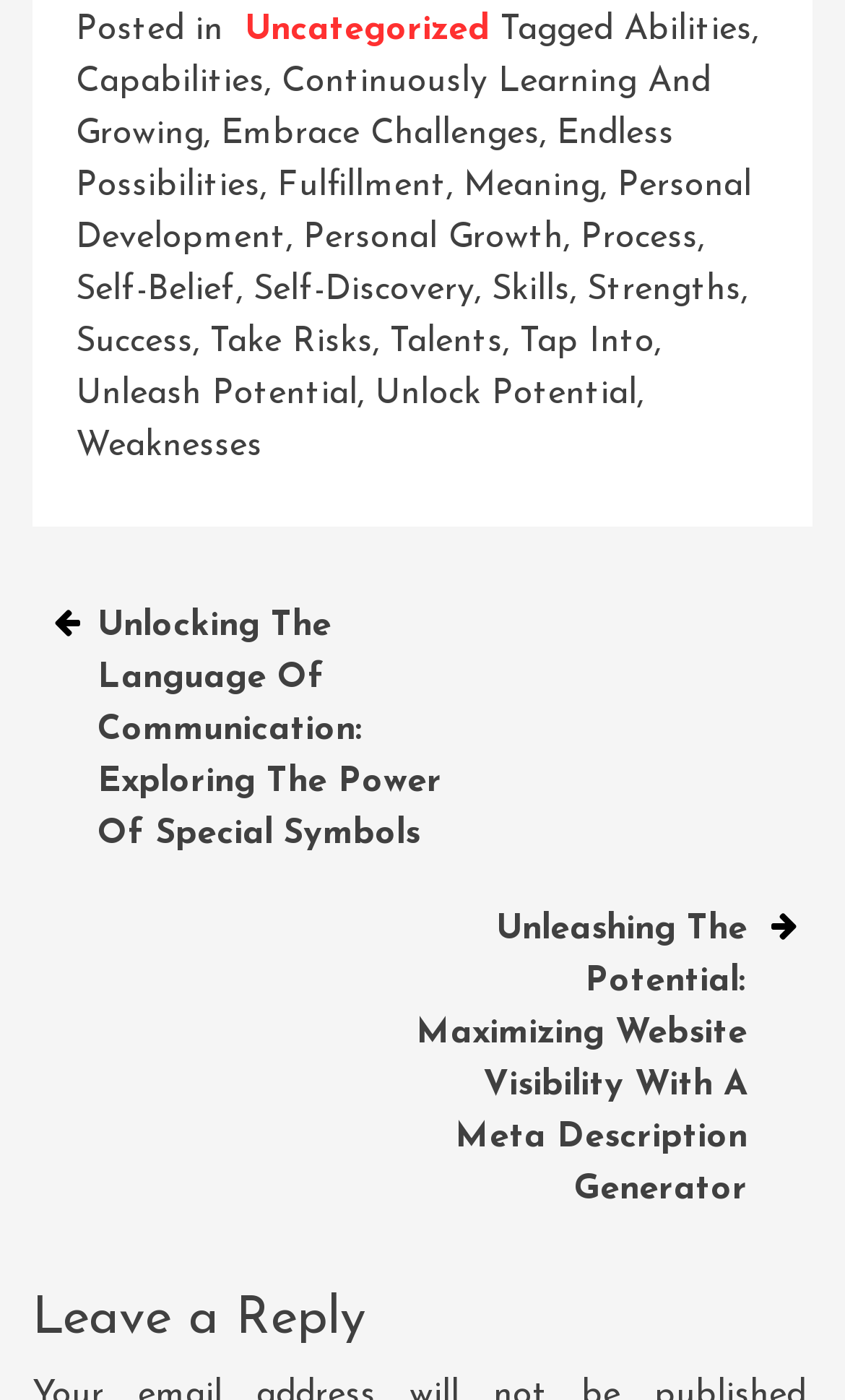Pinpoint the bounding box coordinates of the element that must be clicked to accomplish the following instruction: "Click on the 'Uncategorized' tag". The coordinates should be in the format of four float numbers between 0 and 1, i.e., [left, top, right, bottom].

[0.29, 0.009, 0.579, 0.034]